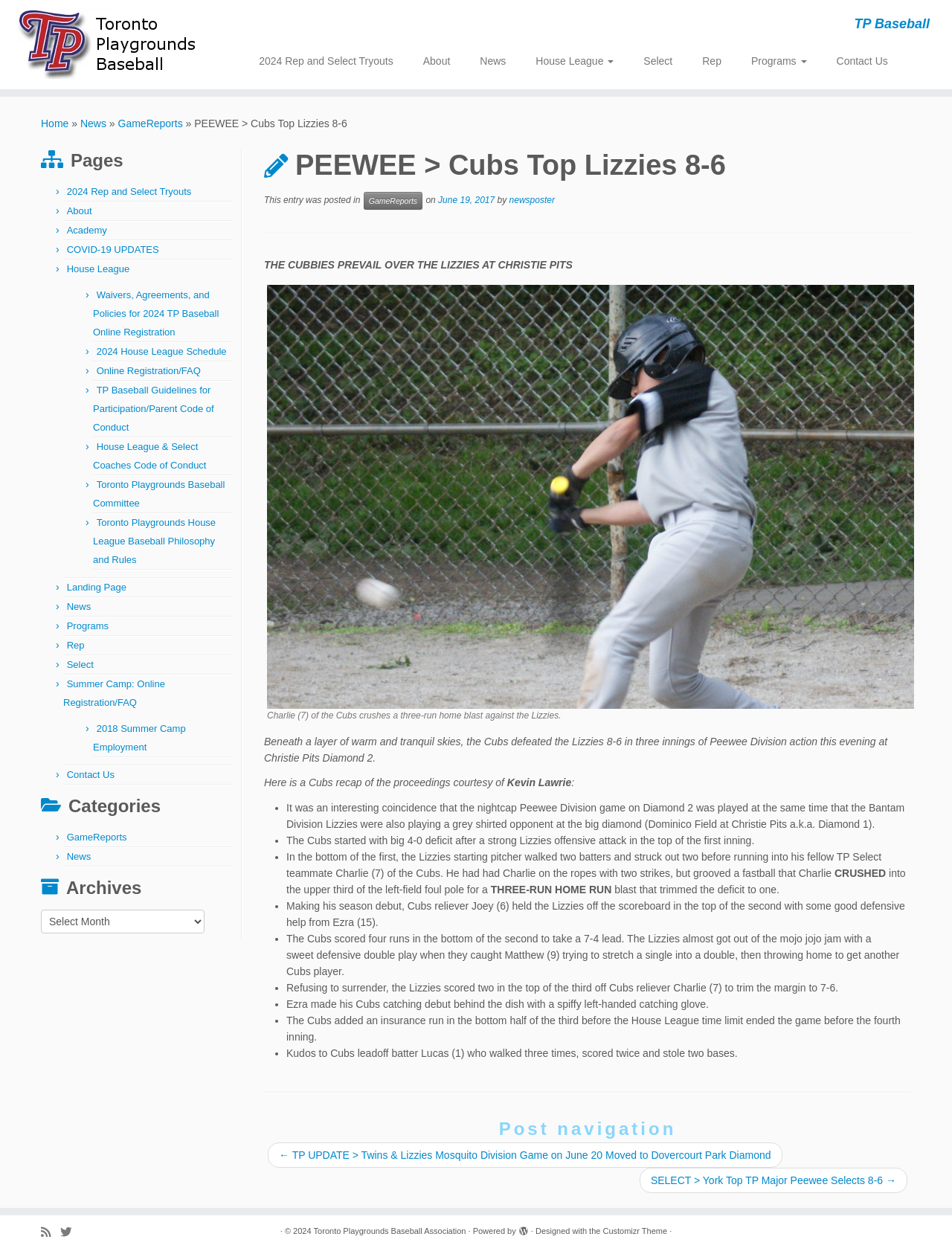Provide the bounding box coordinates of the HTML element this sentence describes: "Toronto Playgrounds Baseball Association".

[0.329, 0.976, 0.489, 0.988]